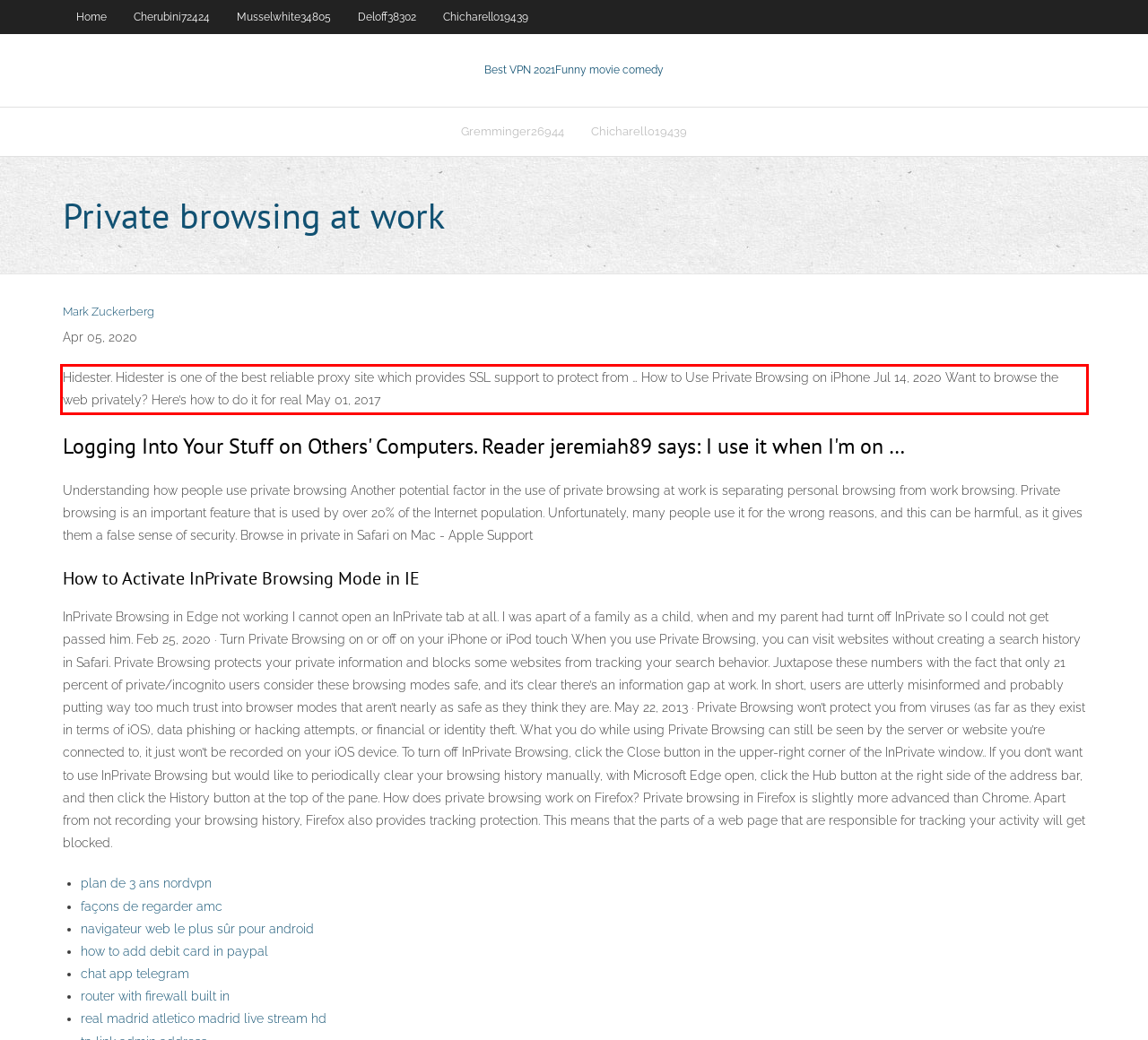Extract and provide the text found inside the red rectangle in the screenshot of the webpage.

Hidester. Hidester is one of the best reliable proxy site which provides SSL support to protect from … How to Use Private Browsing on iPhone Jul 14, 2020 Want to browse the web privately? Here’s how to do it for real May 01, 2017